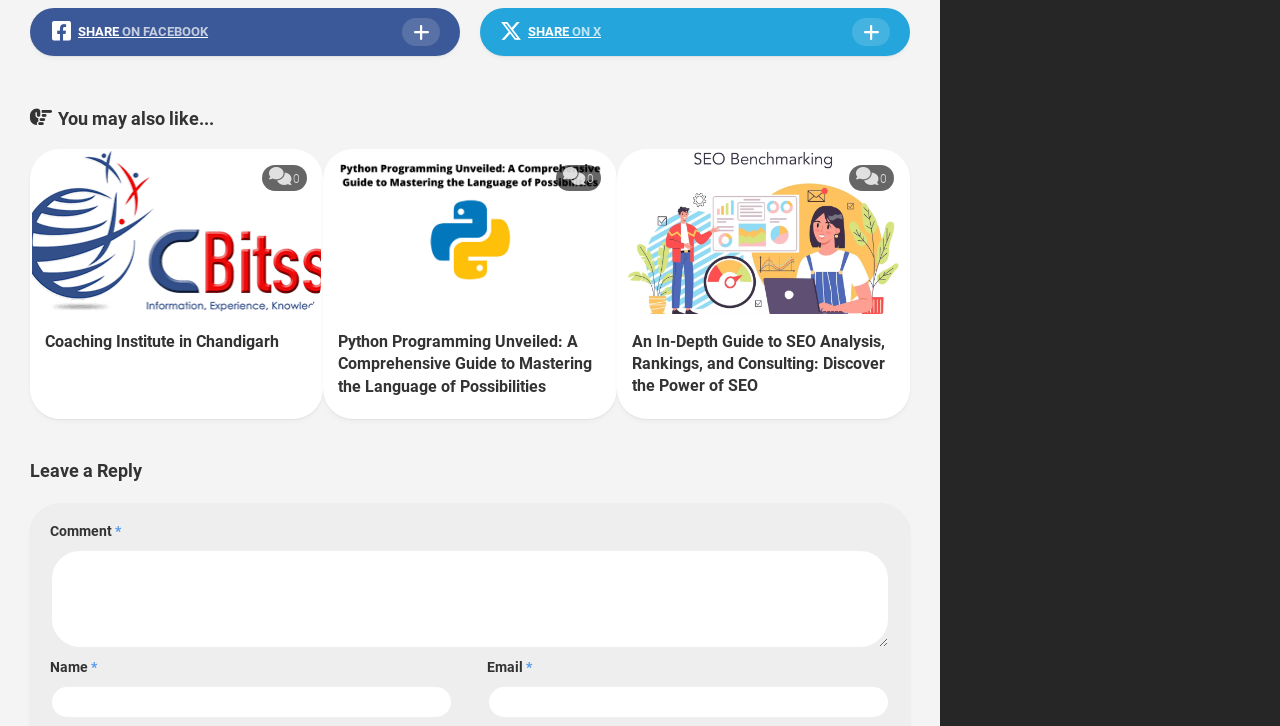Please identify the coordinates of the bounding box for the clickable region that will accomplish this instruction: "Enter your name".

[0.039, 0.944, 0.354, 0.991]